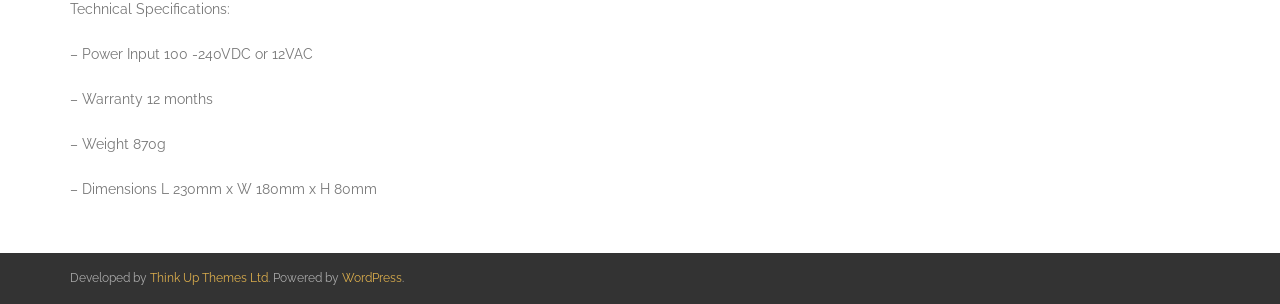What platform is the website powered by?
Please respond to the question with a detailed and thorough explanation.

The platform that powers the website can be found at the bottom of the webpage, in the section that lists the credits. The text '. Powered by' is followed by a link to 'WordPress', which indicates that the website is powered by WordPress.